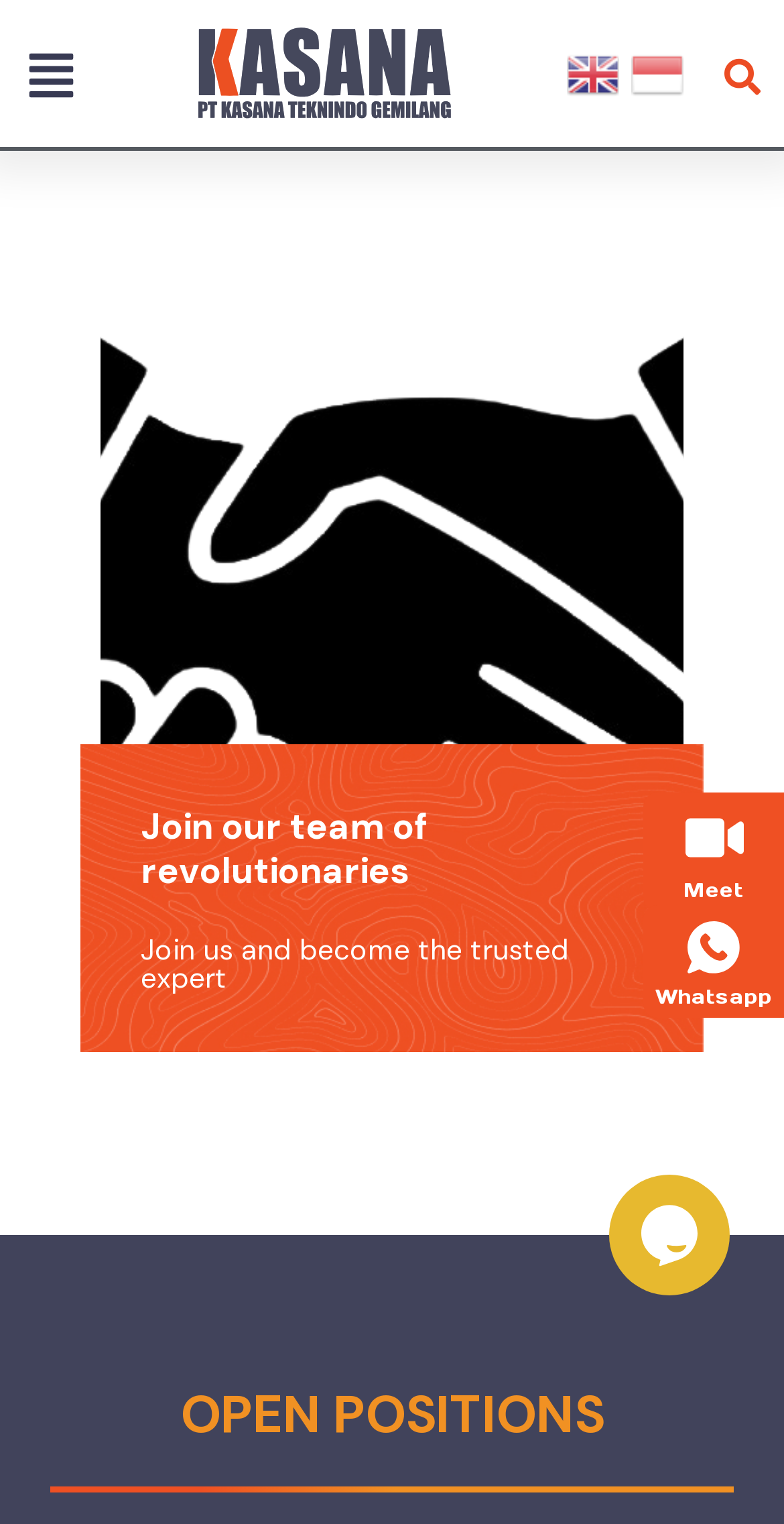Offer a detailed account of what is visible on the webpage.

This webpage appears to be a career page for PT KASANA TEKNINDO GEMILANG. At the top left corner, there is a button labeled "Menu" which has a popup menu. Next to it, there is a logo of Kasana, which is an image. On the top right corner, there are two language options, "en" and "id", each represented by an image. A search bar is located at the top right corner, with a heading "Join our team of revolutionaries" below it.

The main content of the page is divided into sections. The first section has a heading "Join our team of revolutionaries" and a subheading "Join us and become the trusted expert". Below this section, there is a prominent heading "OPEN POSITIONS". 

On the right side of the page, there are three sections with headings "Meet", "Whatsapp", and an empty section with an image. Each of these sections has a link with the same text as the heading. At the bottom right corner, there is an iframe containing a chat widget.

Overall, the webpage has a simple and clean layout, with clear headings and concise text, making it easy to navigate and find information about career opportunities at PT KASANA TEKNINDO GEMILANG.